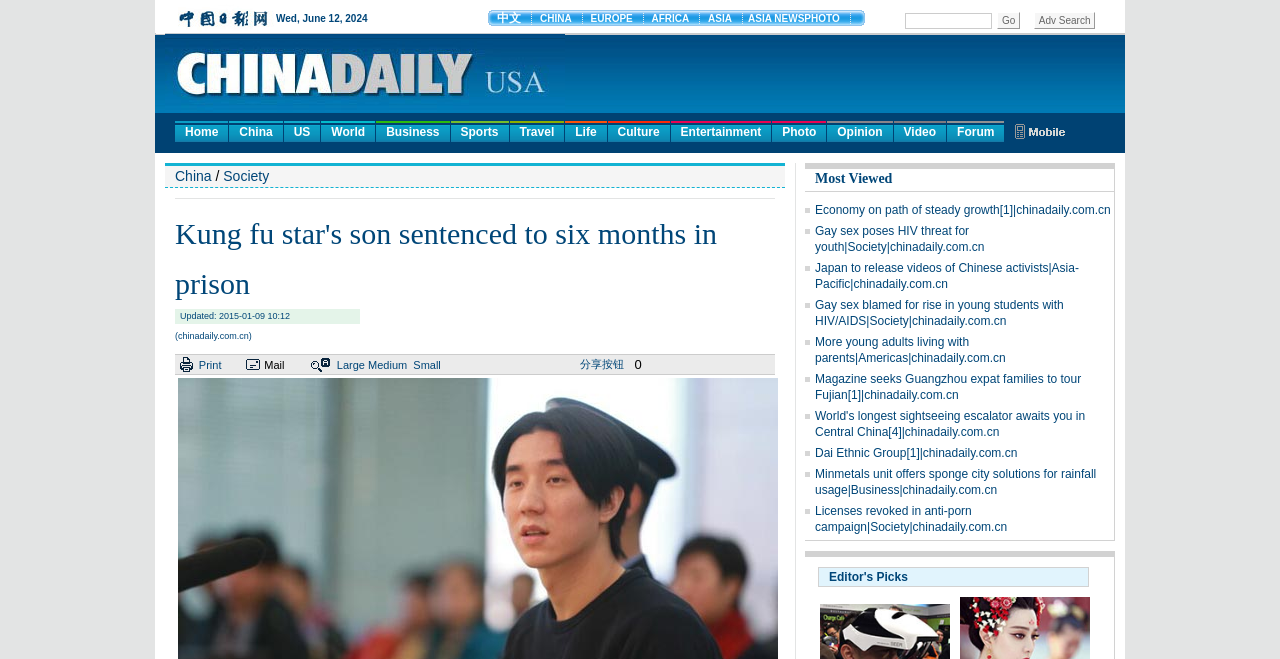Determine the bounding box coordinates of the area to click in order to meet this instruction: "Click on the 'Off-grid solar systems' link".

None